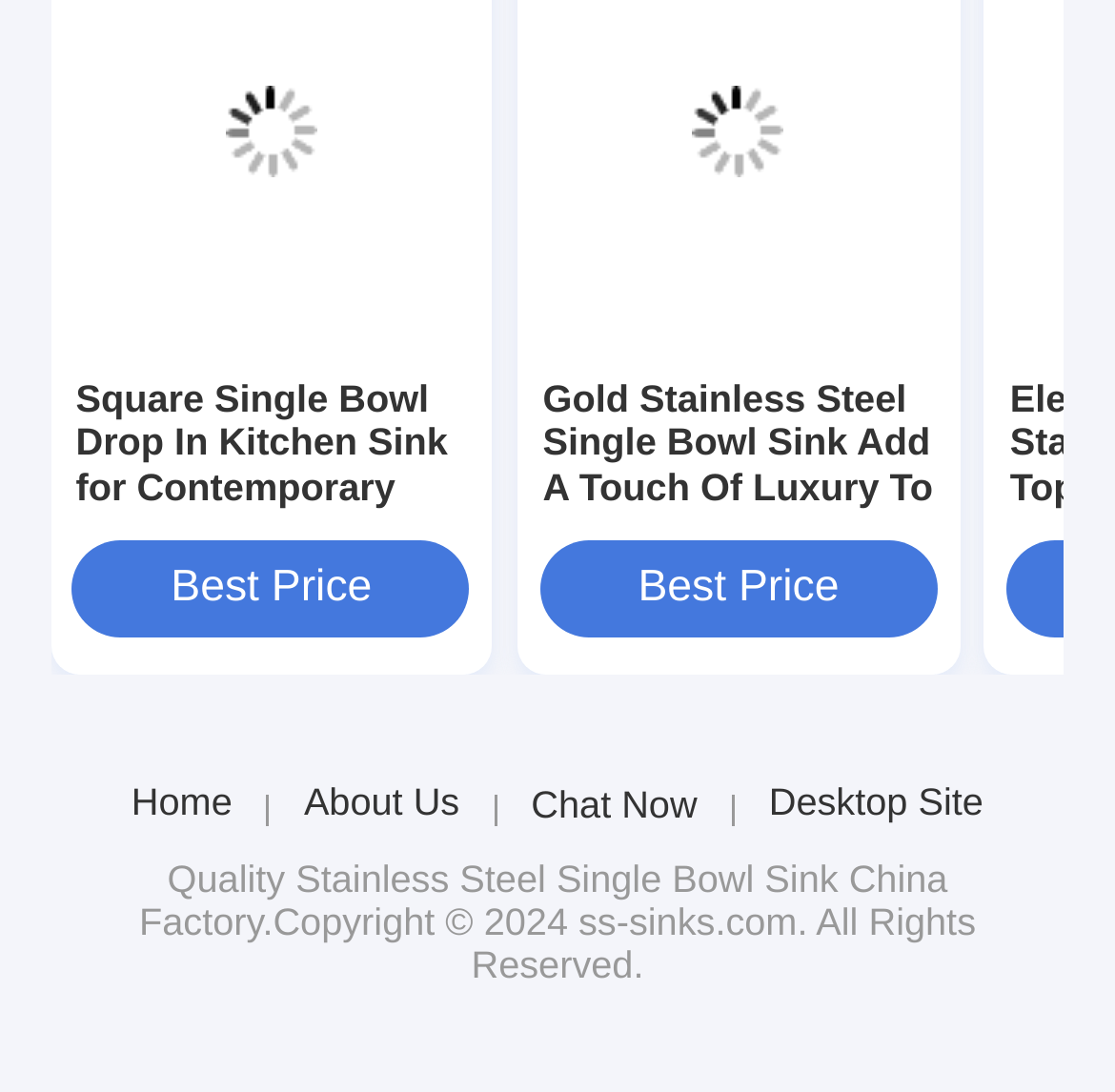Locate the bounding box coordinates of the clickable area to execute the instruction: "Chat with customer support". Provide the coordinates as four float numbers between 0 and 1, represented as [left, top, right, bottom].

[0.476, 0.715, 0.625, 0.756]